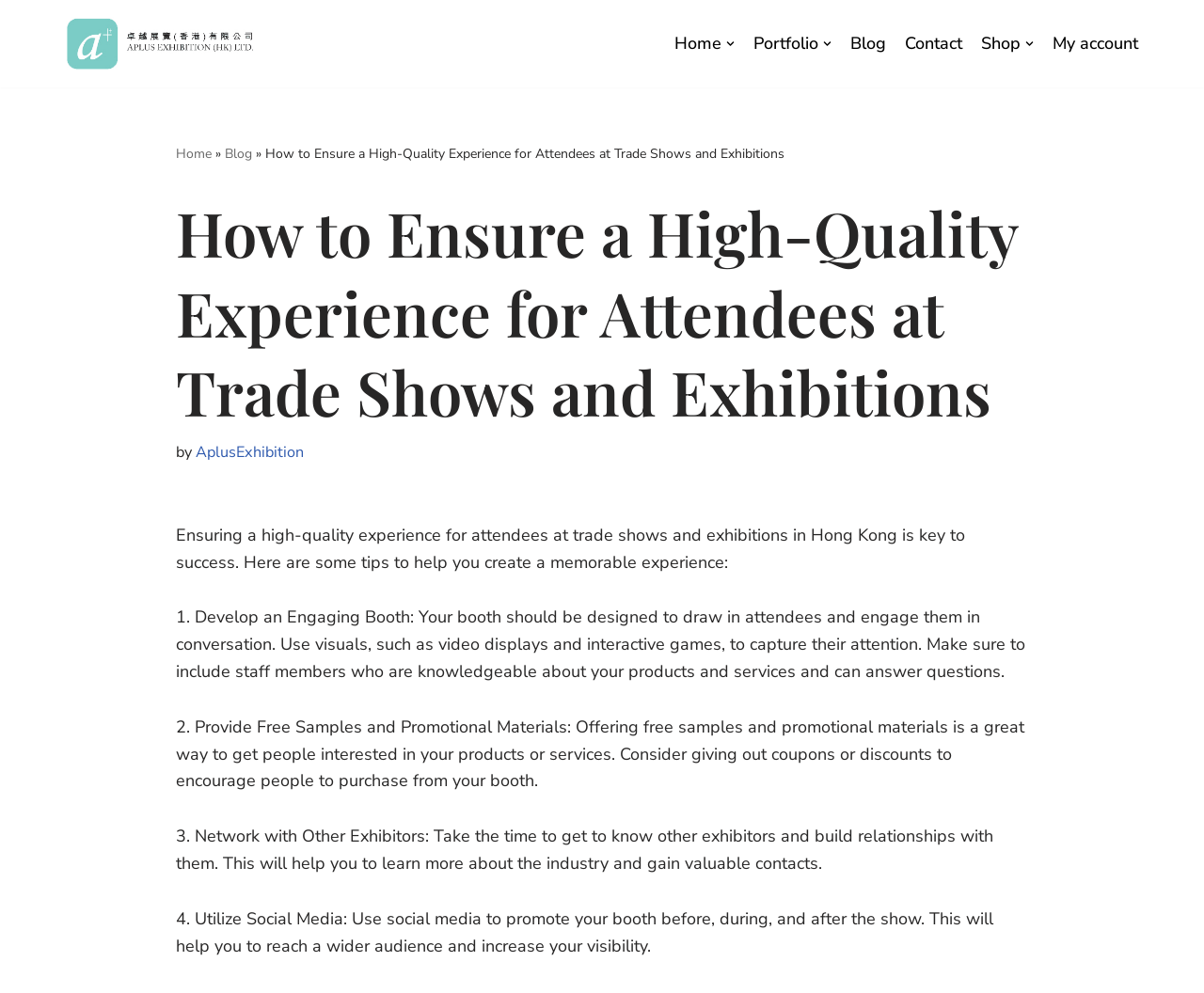Determine the bounding box coordinates of the area to click in order to meet this instruction: "Go to the 'Contact' page".

[0.752, 0.03, 0.799, 0.058]